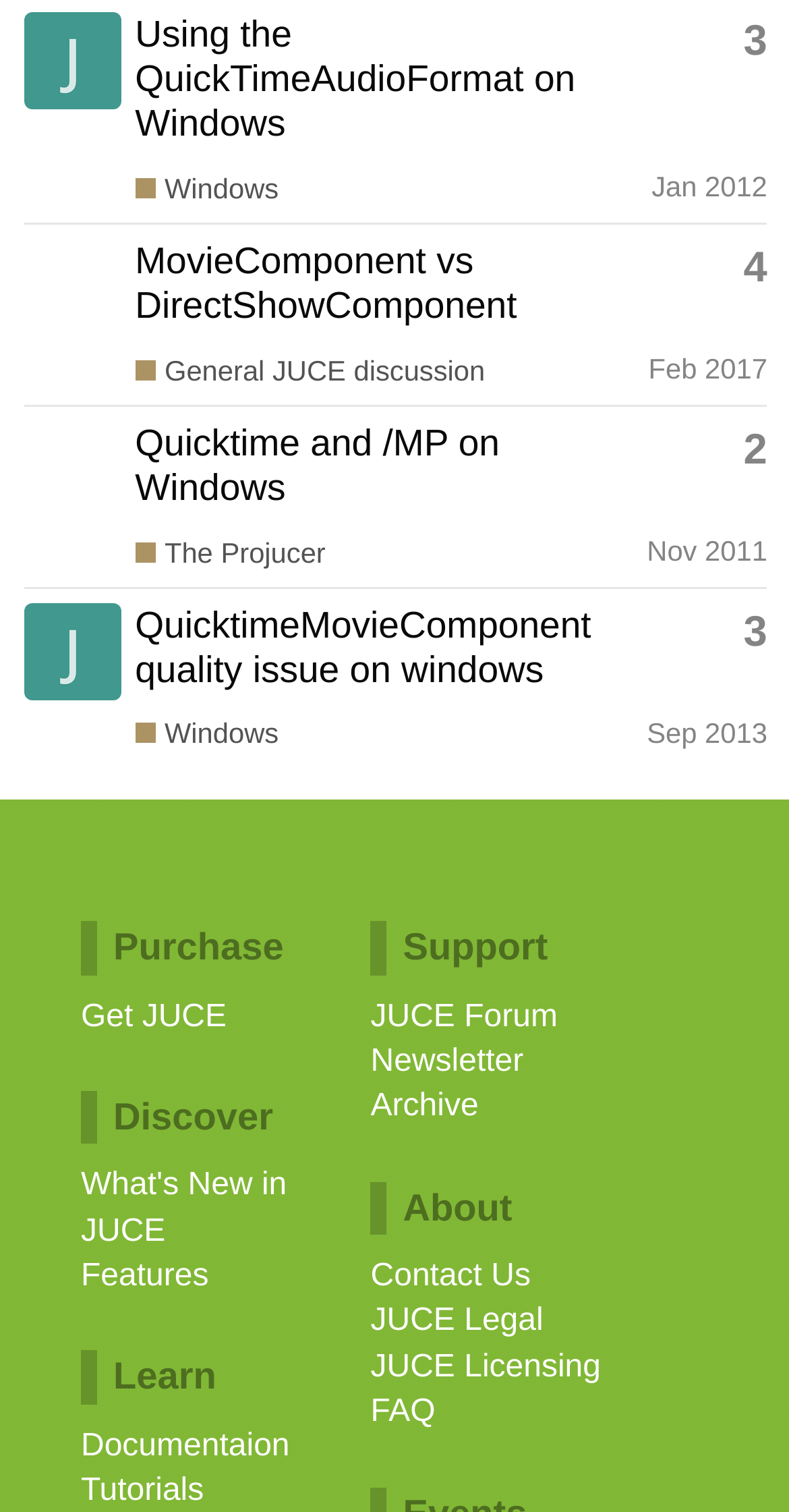Locate the bounding box coordinates of the clickable region necessary to complete the following instruction: "Visit JUCE Forum". Provide the coordinates in the format of four float numbers between 0 and 1, i.e., [left, top, right, bottom].

[0.47, 0.658, 0.707, 0.688]